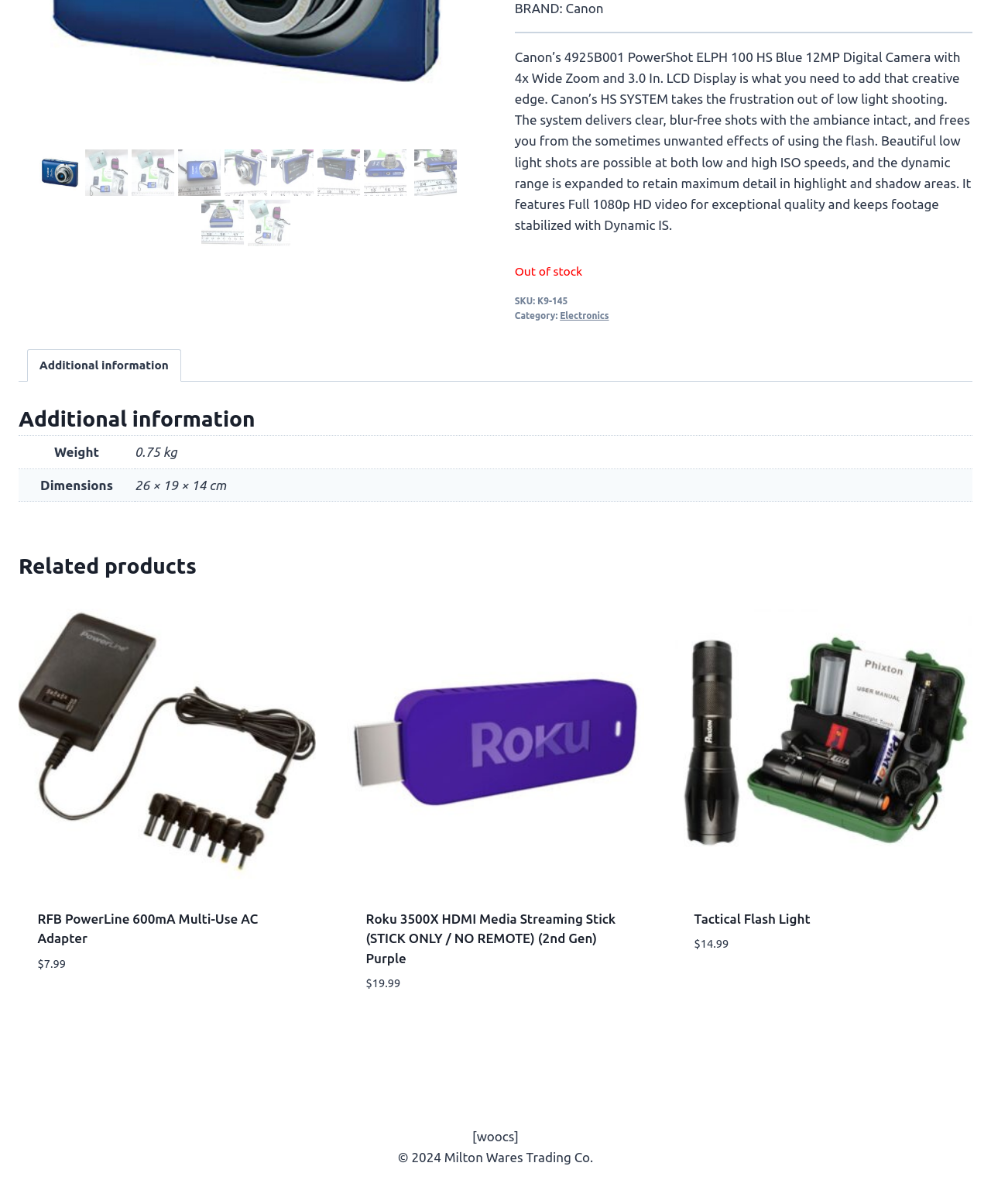Identify the bounding box for the UI element that is described as follows: "Add to cartContinue Loading Done".

[0.7, 0.813, 0.794, 0.832]